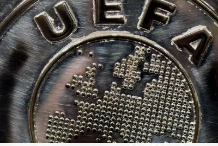Explain the details of the image you are viewing.

The image features a close-up of the UEFA (Union of European Football Associations) emblem, showcasing intricate detailing. Prominently displayed at the top of the emblem is the abbreviation "UEFA," which stands out against a shiny, textured background. Below the text, a raised design represents a map of Europe, crafted with fine dots that create a tactile pattern. This emblem symbolizes UEFA's role in overseeing and promoting European football competitions, highlighting the organization's significance in the sport.